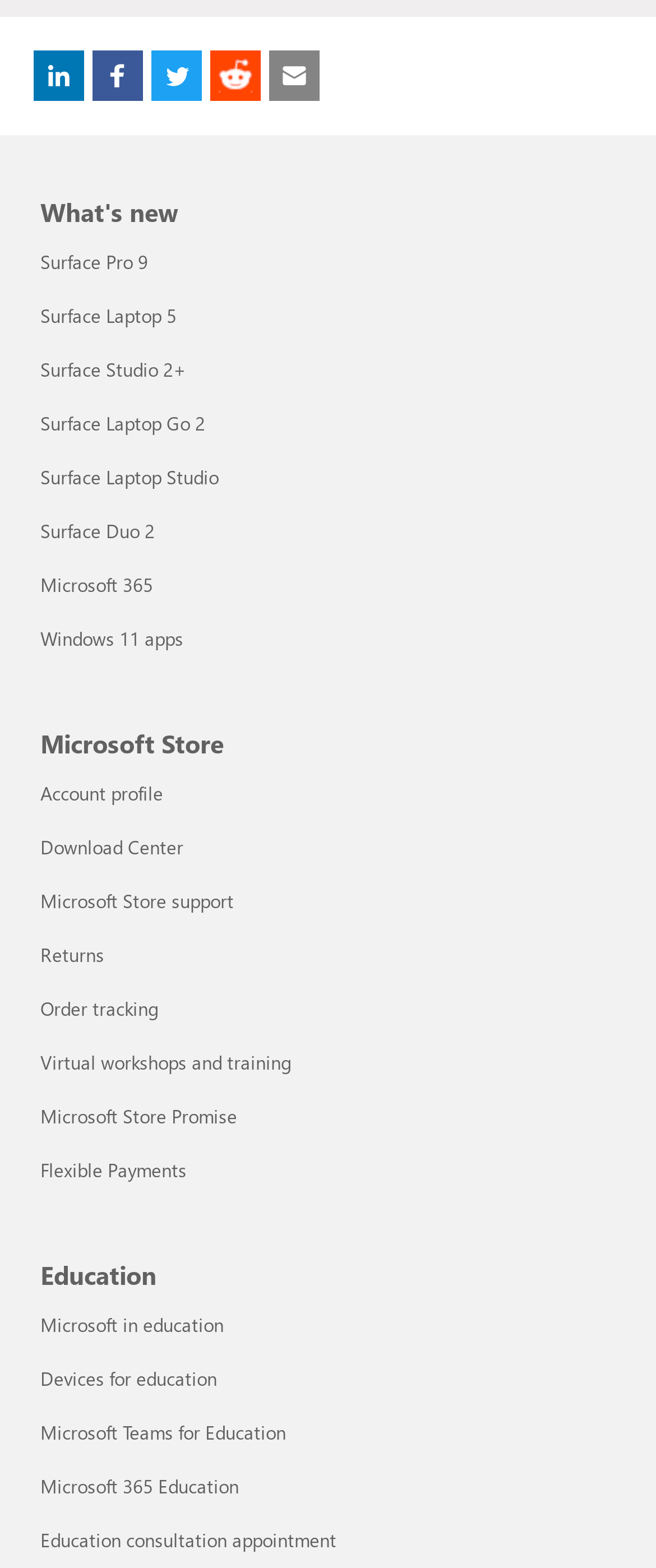Please provide a one-word or short phrase answer to the question:
What is the category of 'Surface Pro 9'?

What's new